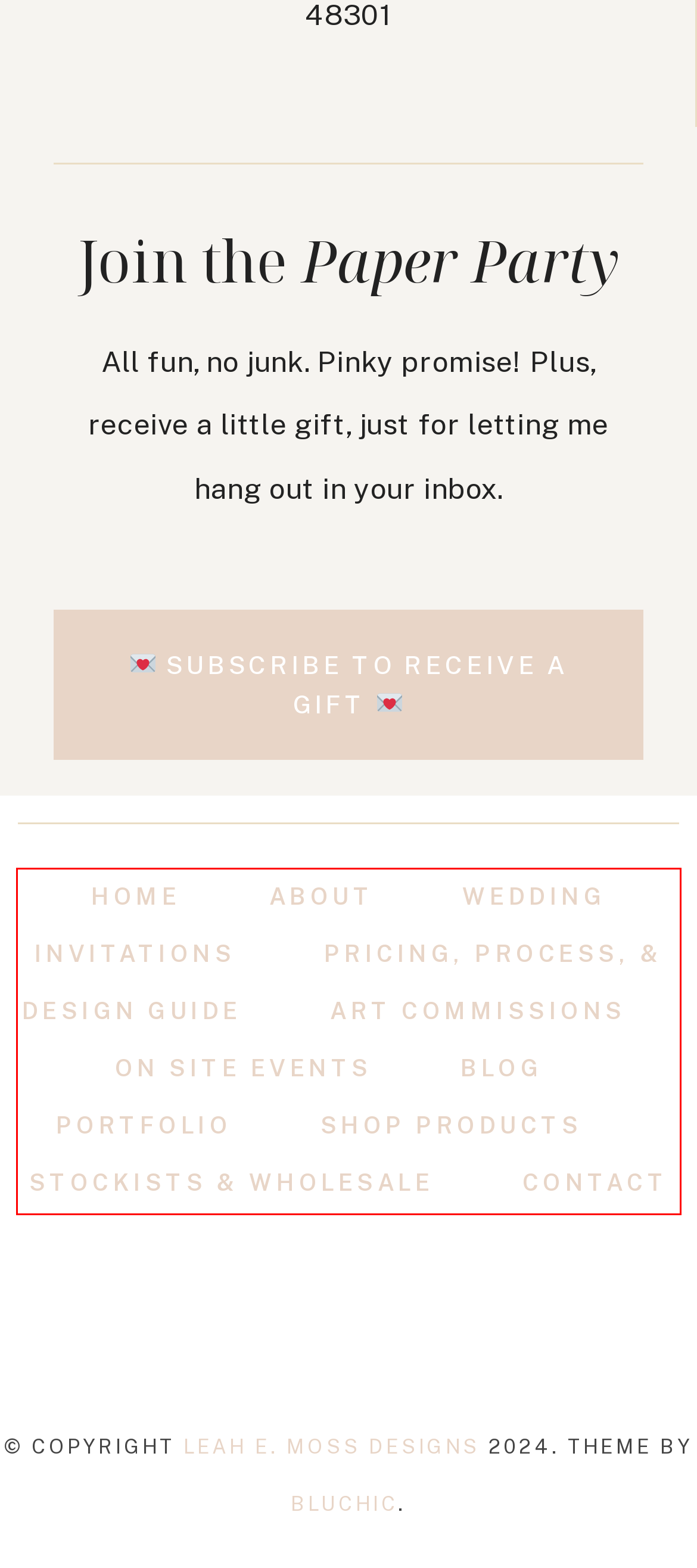Perform OCR on the text inside the red-bordered box in the provided screenshot and output the content.

HOME ABOUT WEDDING INVITATIONS PRICING, PROCESS, & DESIGN GUIDE ART COMMISSIONS ON SITE EVENTS BLOG PORTFOLIO SHOP PRODUCTS STOCKISTS & WHOLESALE CONTACT